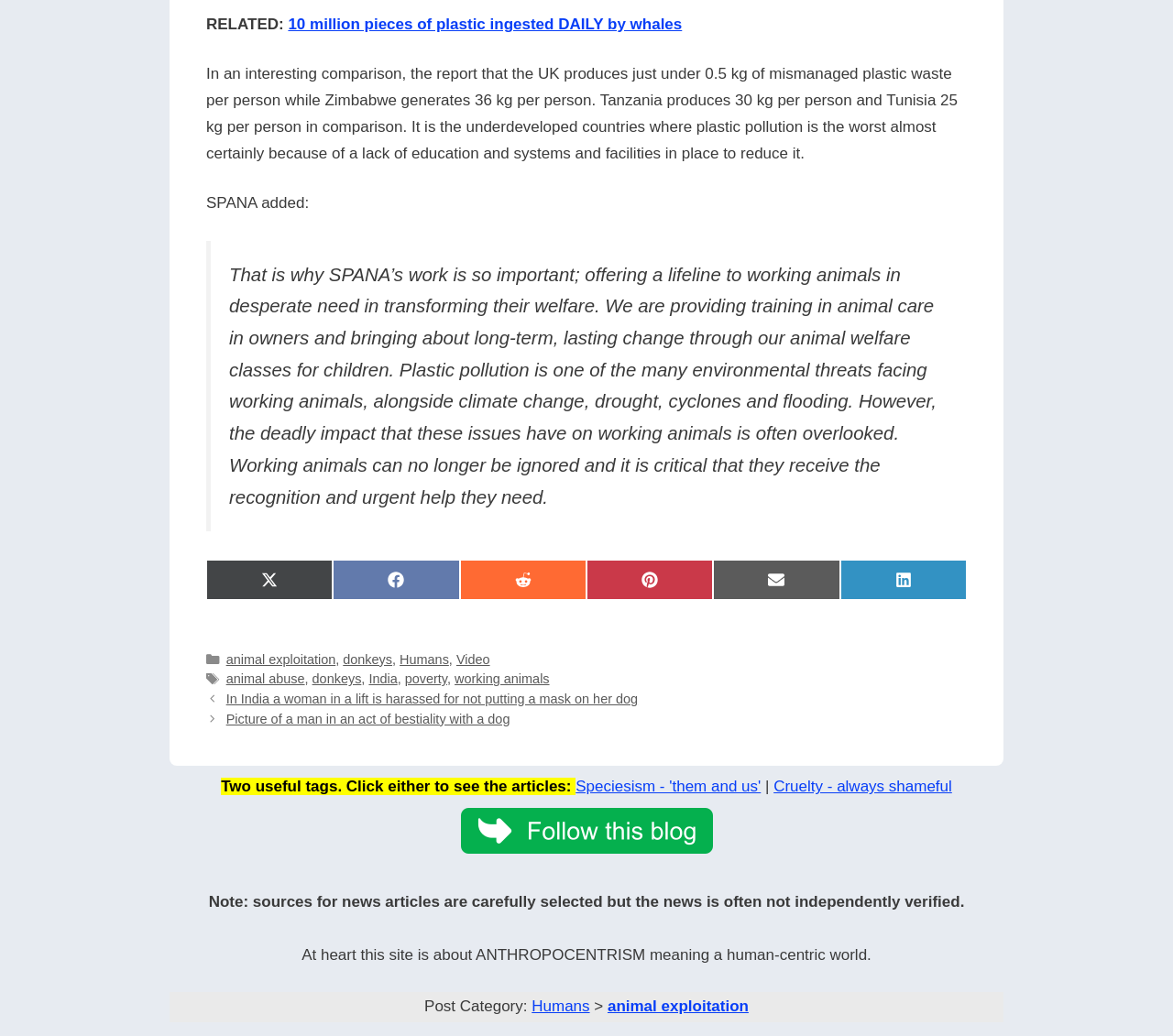Determine the bounding box coordinates for the area you should click to complete the following instruction: "Read more about animal exploitation".

[0.193, 0.629, 0.286, 0.643]